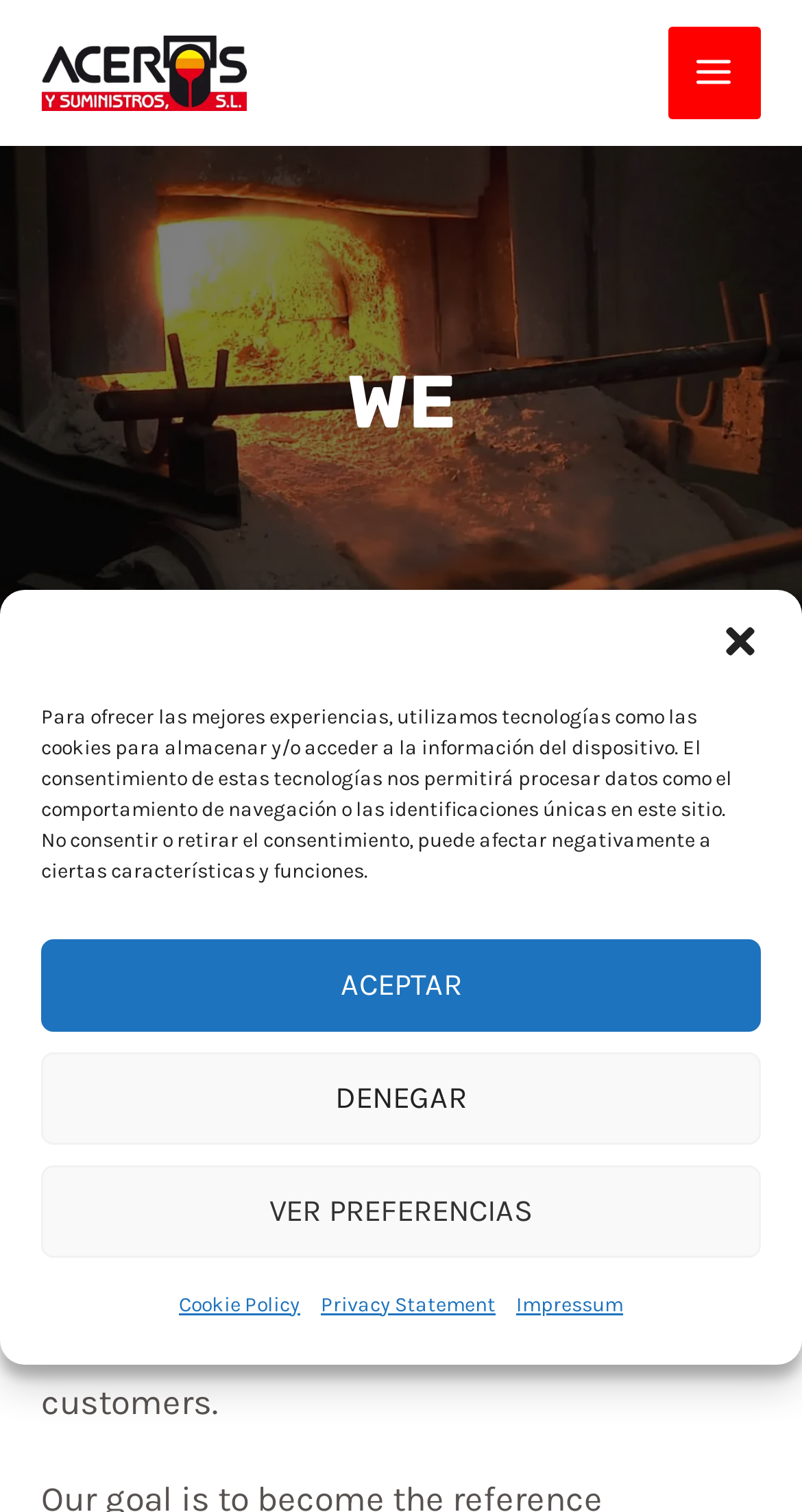Answer the question briefly using a single word or phrase: 
What is the button on the top right corner for?

MAIN MENU